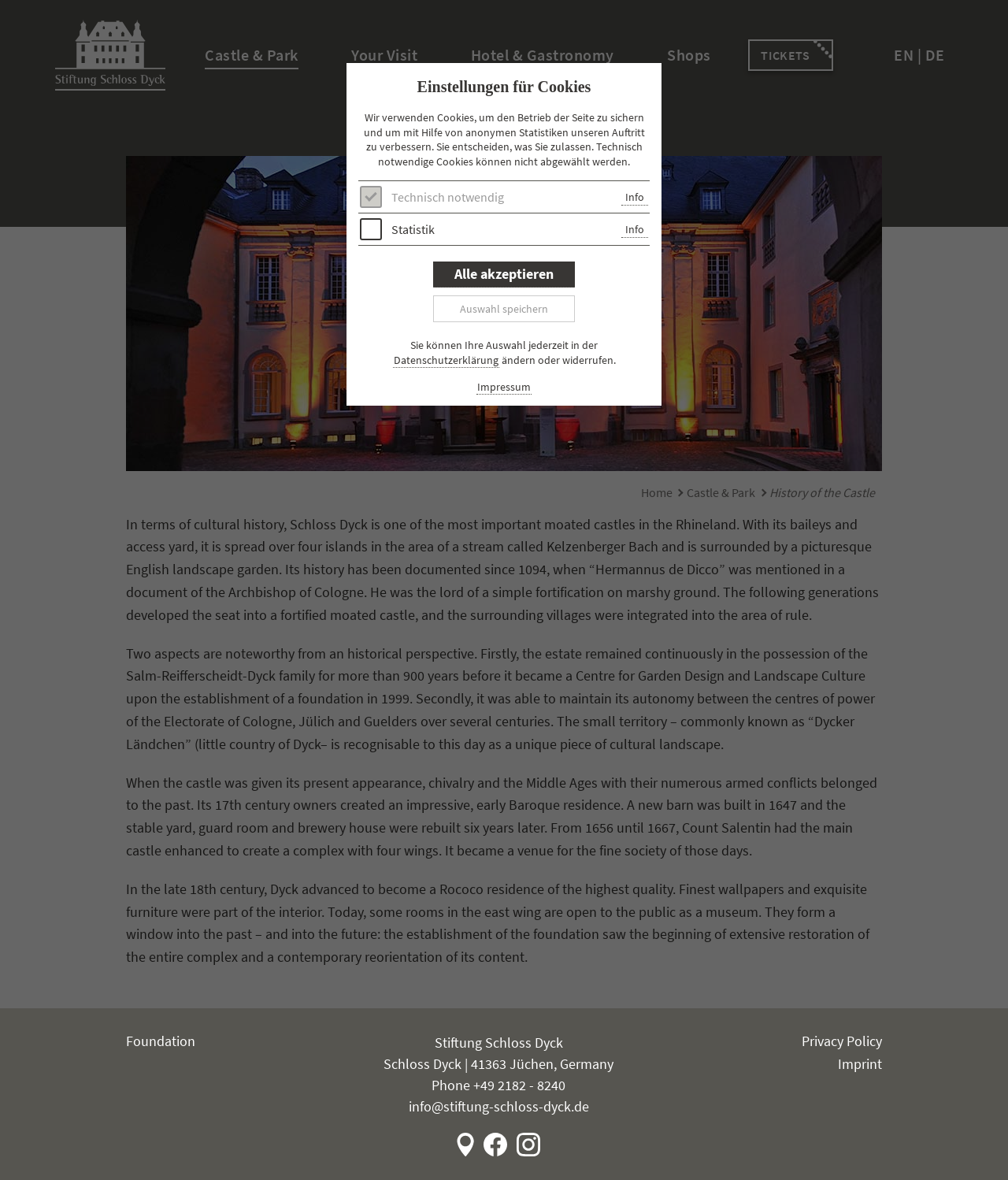Using the information in the image, could you please answer the following question in detail:
What is the name of the foundation established in 1999?

I found the answer by reading the text content of the webpage, specifically the paragraph that mentions 'upon the establishment of a foundation in 1999' and the surrounding text, which mentions 'Stiftung Schloss Dyck' as the name of the foundation.